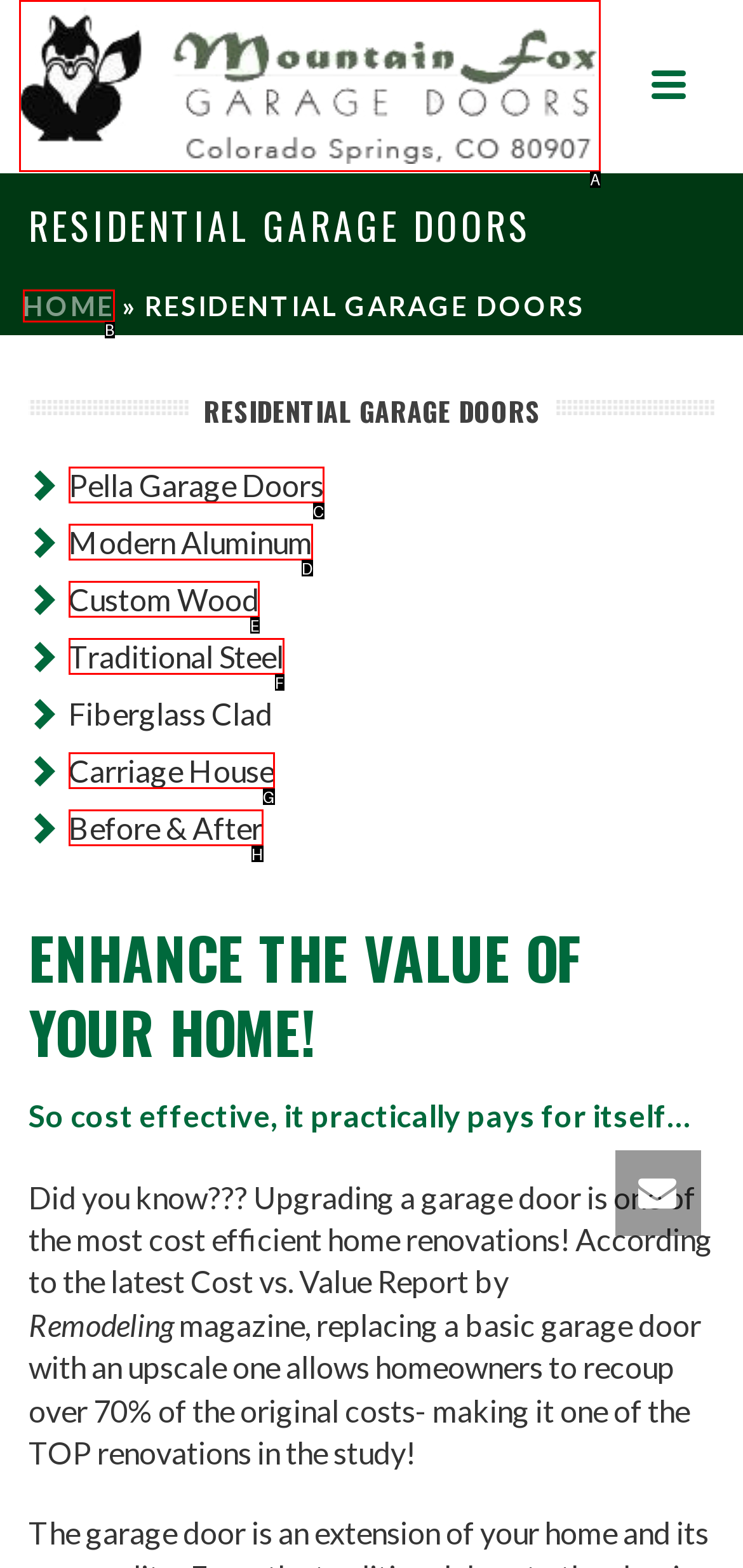Tell me the letter of the HTML element that best matches the description: Home from the provided options.

B